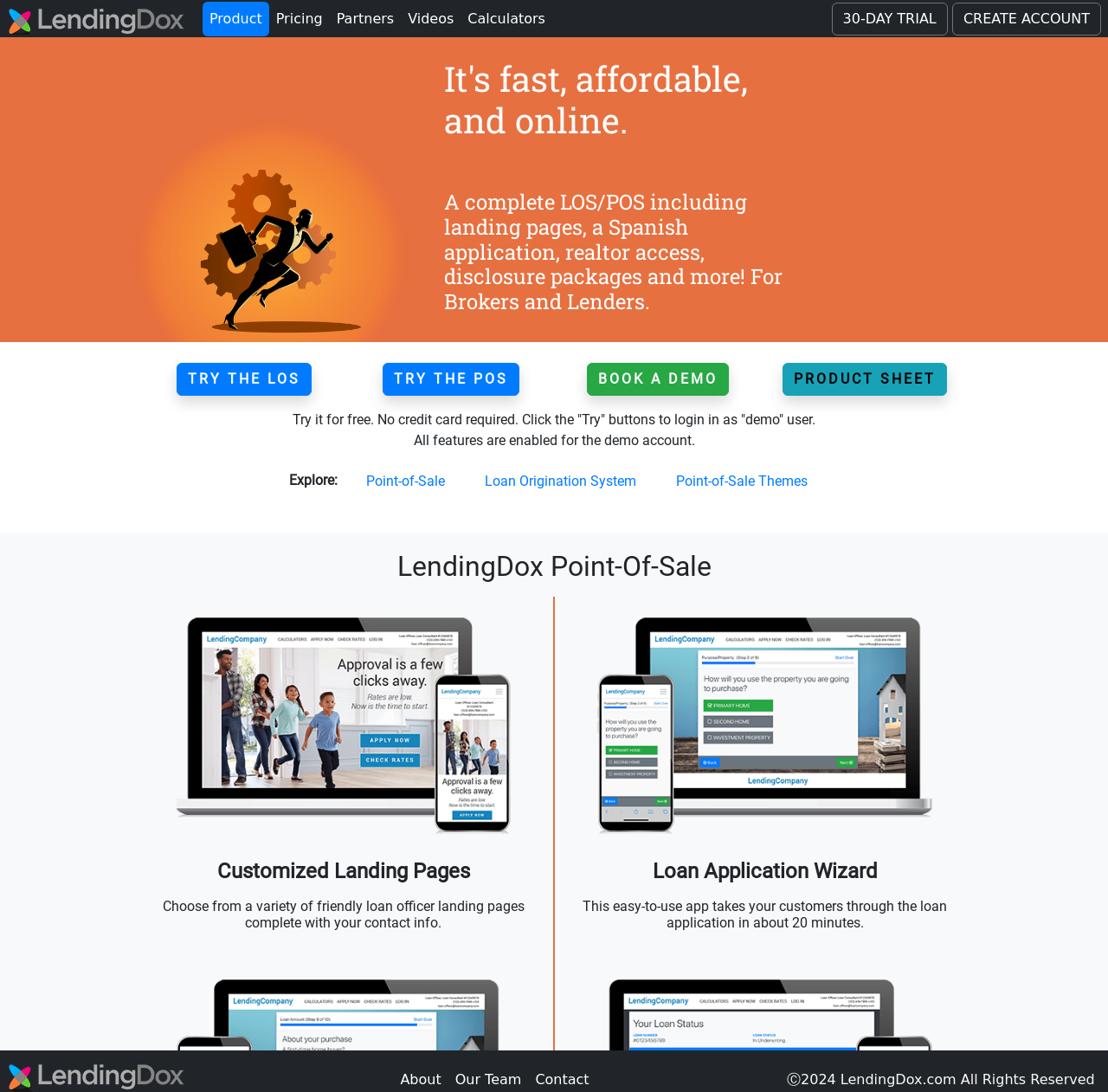Provide a thorough description of the webpage's content and layout.

This webpage is about a product, specifically a loan origination system and point-of-sale solution. At the top, there are six links: "Product", "Pricing", "Partners", "Videos", "Calculators", and a call-to-action "30-DAY TRIAL" and "CREATE ACCOUNT" buttons on the right side. 

Below these links, there are two headings that describe the product, highlighting its speed, affordability, and online capabilities. 

On the left side, there are three links: "TRY THE LOS", "TRY THE POS", and "BOOK A DEMO", which are likely related to trying out the product. On the right side of these links, there is a "PRODUCT SHEET" link. 

Below these links, there is a paragraph of text that explains the demo account, stating that it's free and doesn't require a credit card. There is also a note that all features are enabled for the demo account. 

Further down, there is a section with three buttons: "Point-of-Sale", "Loan Origination System", and "Point-of-Sale Themes". 

The webpage also features several headings that highlight the product's features, including "LendingDox Point-Of-Sale", "Customized Landing Pages", and "Loan Application Wizard". These headings are accompanied by descriptive text that explains each feature. 

At the very bottom of the page, there is a copyright notice that reads "Ⓒ2024 LendingDox.com All Rights Reserved".